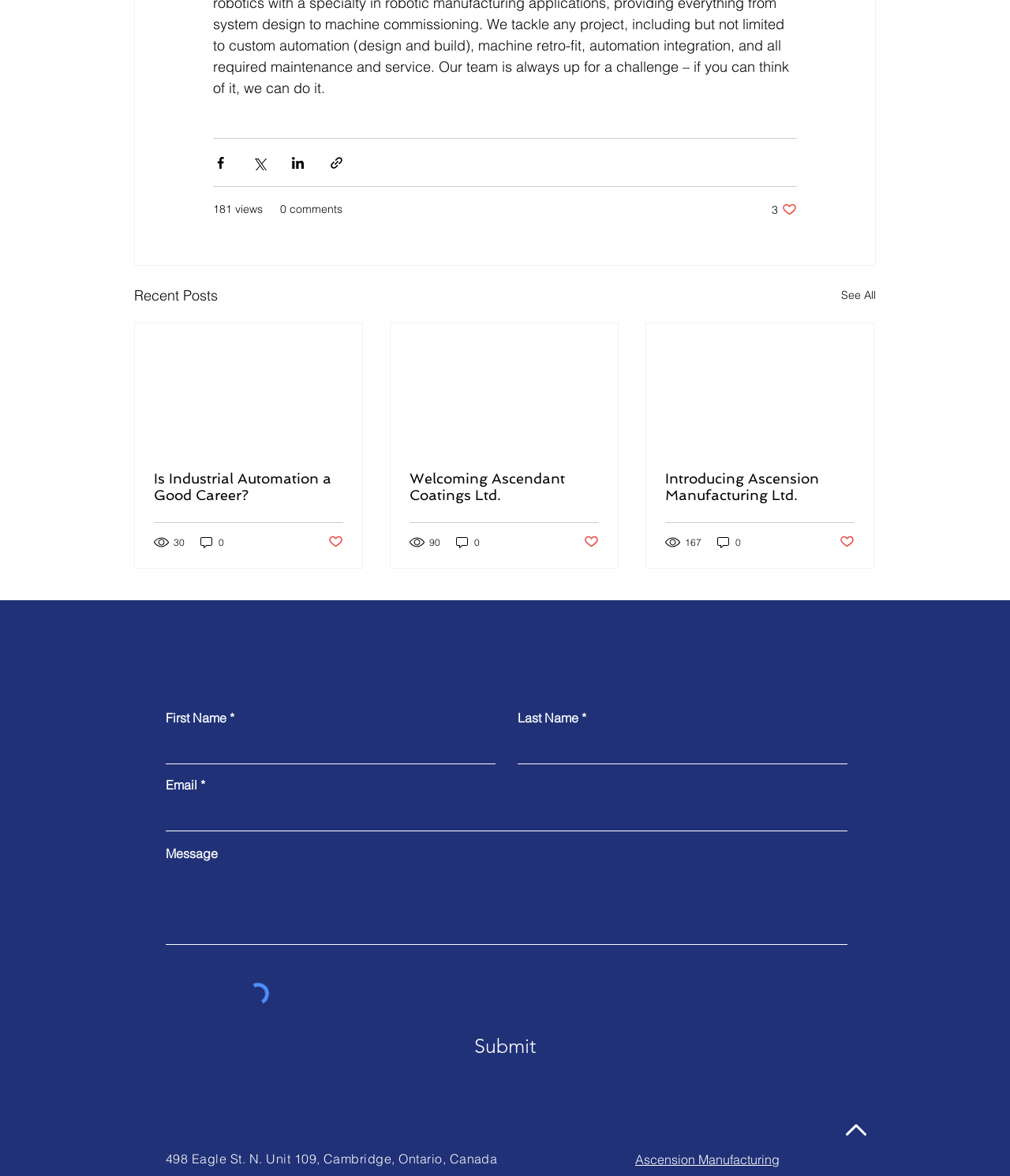Based on the element description "Submit", predict the bounding box coordinates of the UI element.

[0.445, 0.876, 0.555, 0.903]